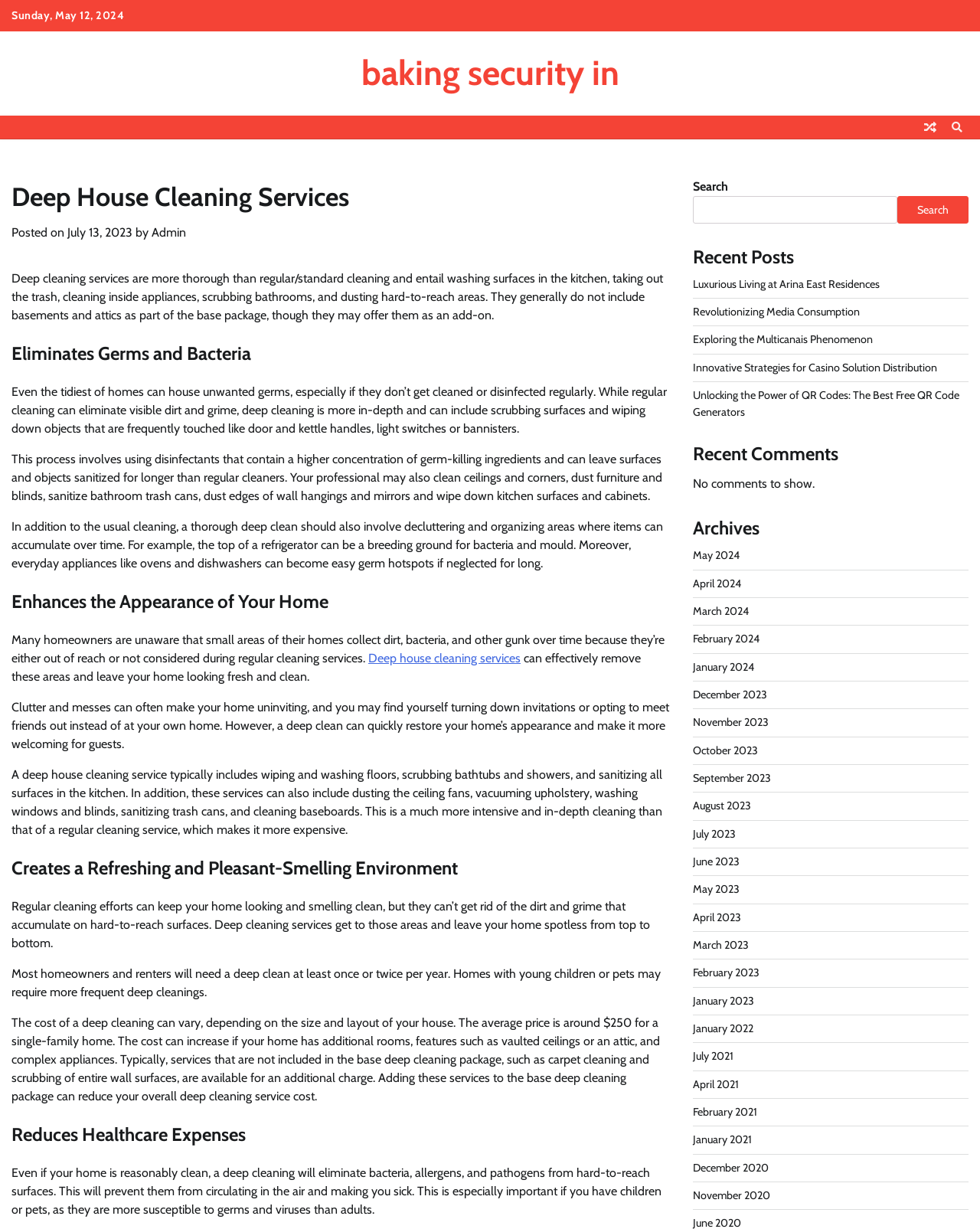Can you extract the headline from the webpage for me?

Deep House Cleaning Services